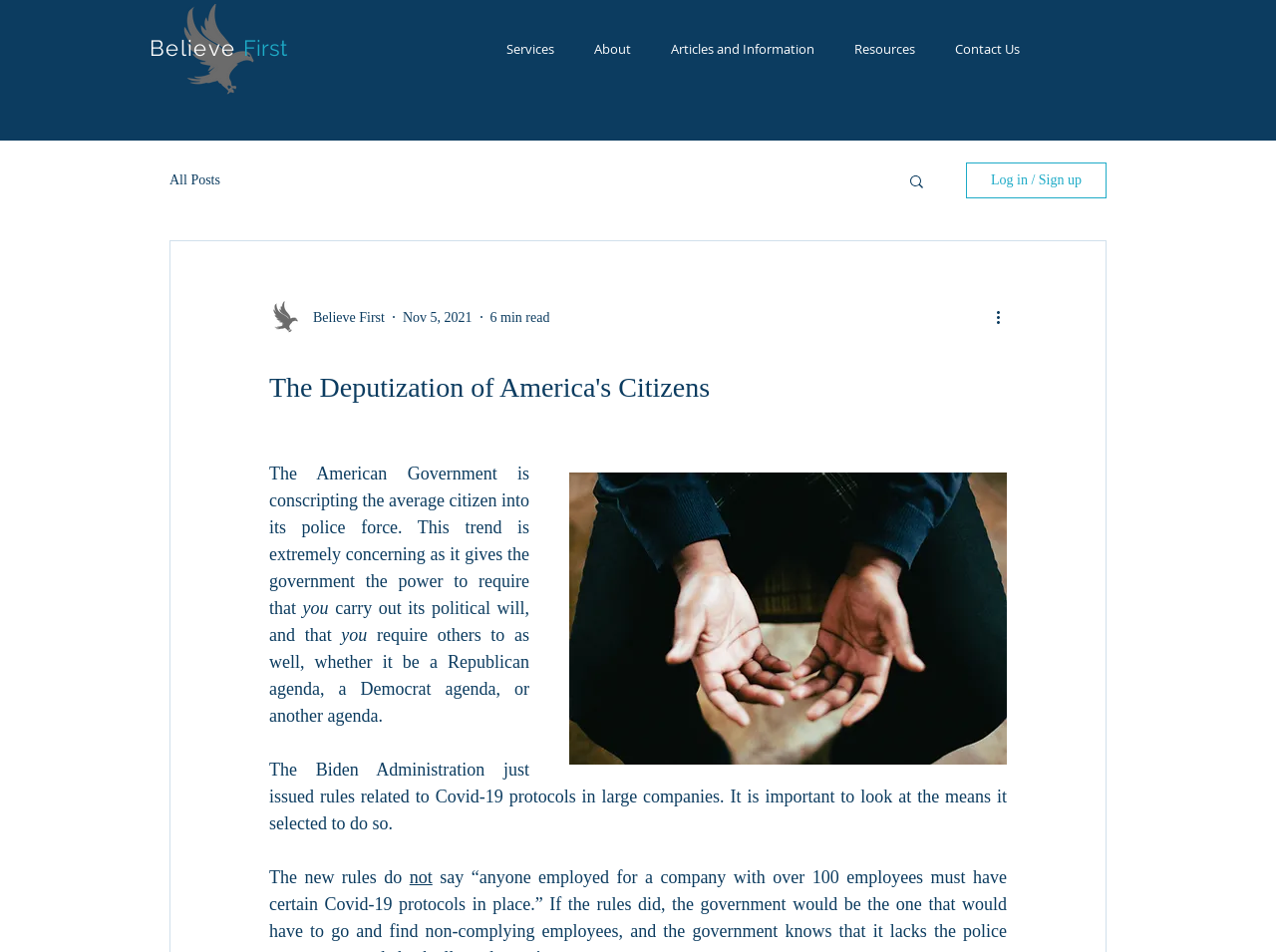Determine the main heading of the webpage and generate its text.

The Deputization of America's Citizens